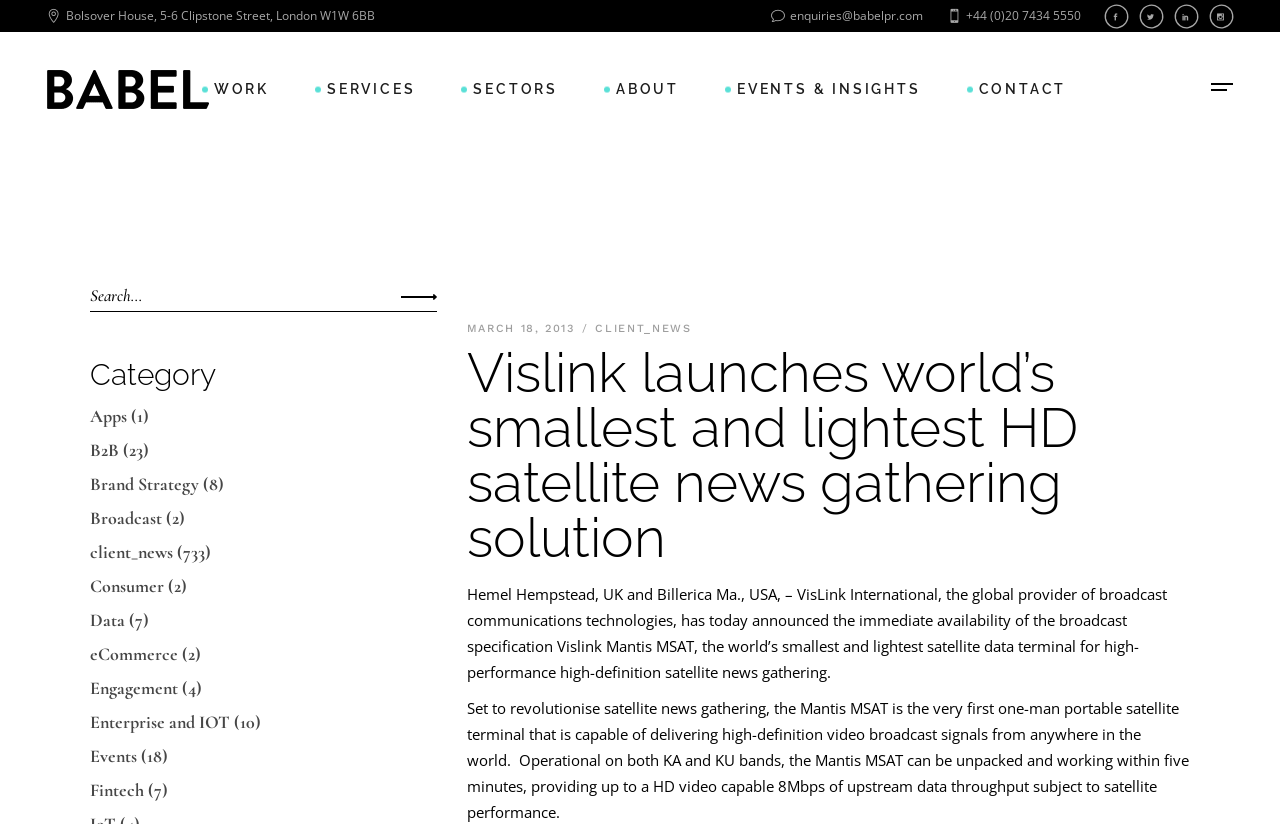Please respond in a single word or phrase: 
How many categories are listed on the webpage?

15